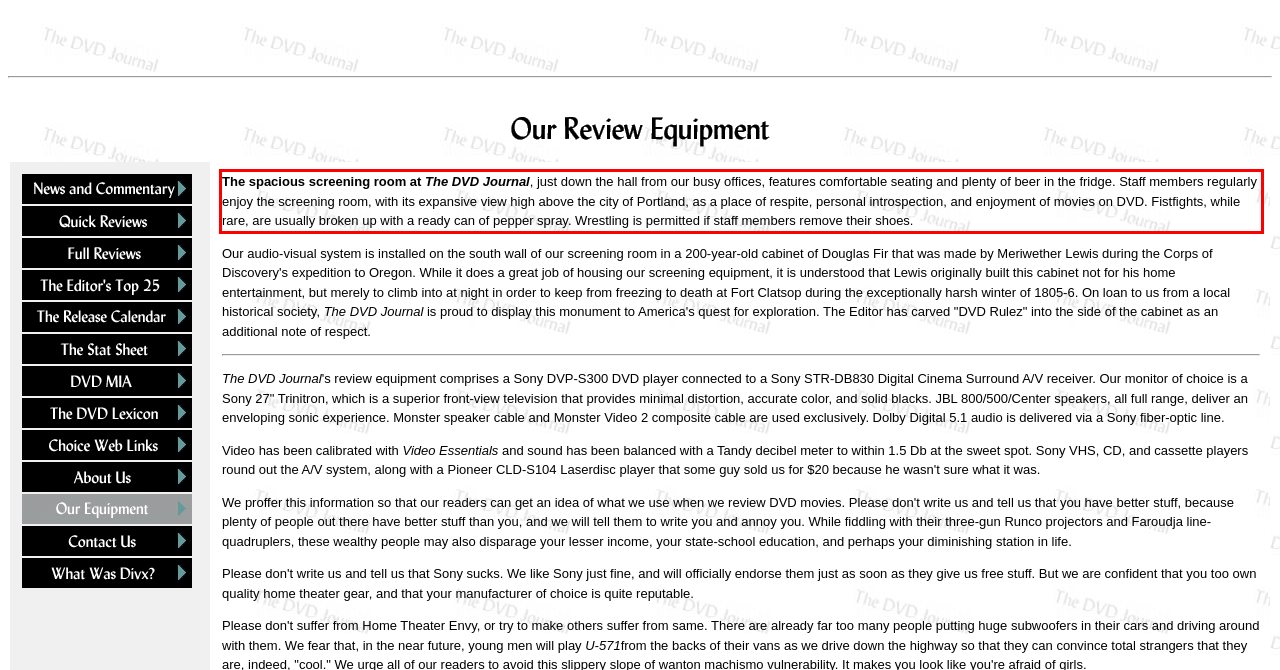Identify the text inside the red bounding box in the provided webpage screenshot and transcribe it.

The spacious screening room at The DVD Journal, just down the hall from our busy offices, features comfortable seating and plenty of beer in the fridge. Staff members regularly enjoy the screening room, with its expansive view high above the city of Portland, as a place of respite, personal introspection, and enjoyment of movies on DVD. Fistfights, while rare, are usually broken up with a ready can of pepper spray. Wrestling is permitted if staff members remove their shoes.